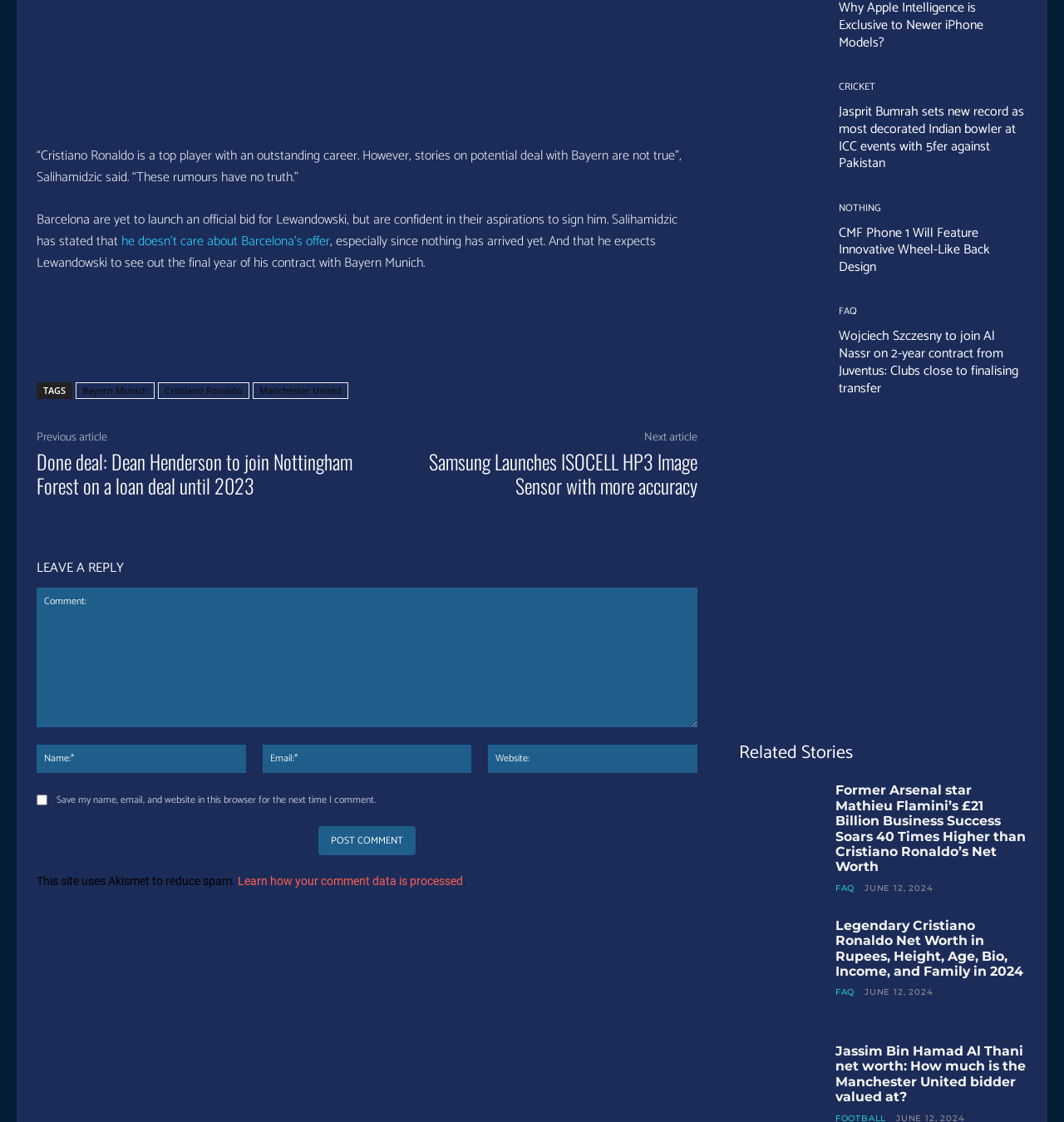How many related stories are listed on the webpage?
Provide a detailed and extensive answer to the question.

The webpage has a section titled 'Related Stories' that lists three articles: 'Former Arsenal star Mathieu Flamini’s £21 Billion Business Success Soars 40 Times Higher than Cristiano Ronaldo’s Net Worth', 'Legendary Cristiano Ronaldo Net Worth in Rupees, Height, Age, Bio, Income, and Family in 2024', and 'Jassim Bin Hamad Al Thani net worth: How much is the Manchester United bidder valued at?'. Therefore, there are 3 related stories listed.